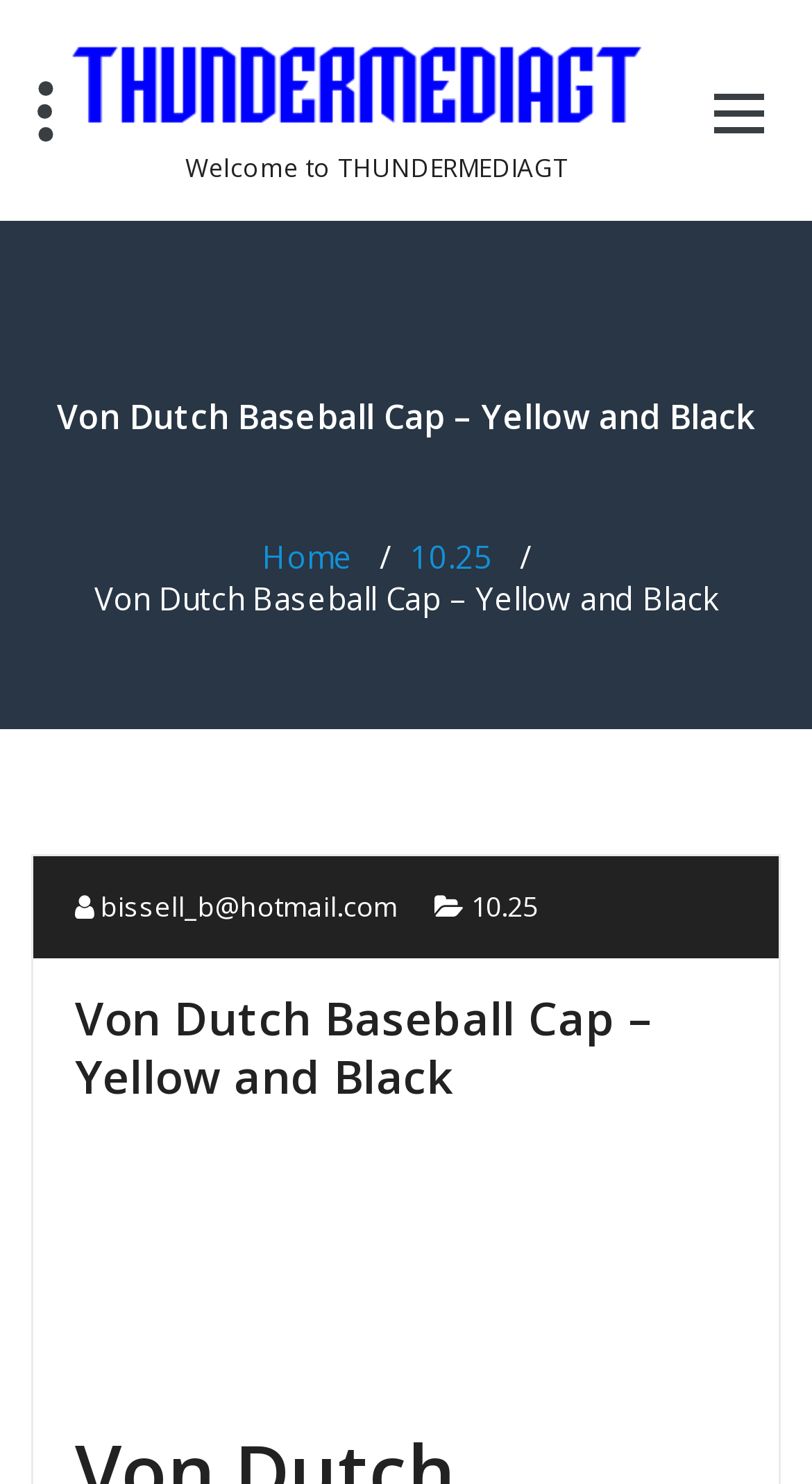Identify and provide the text content of the webpage's primary headline.

Von Dutch Baseball Cap – Yellow and Black